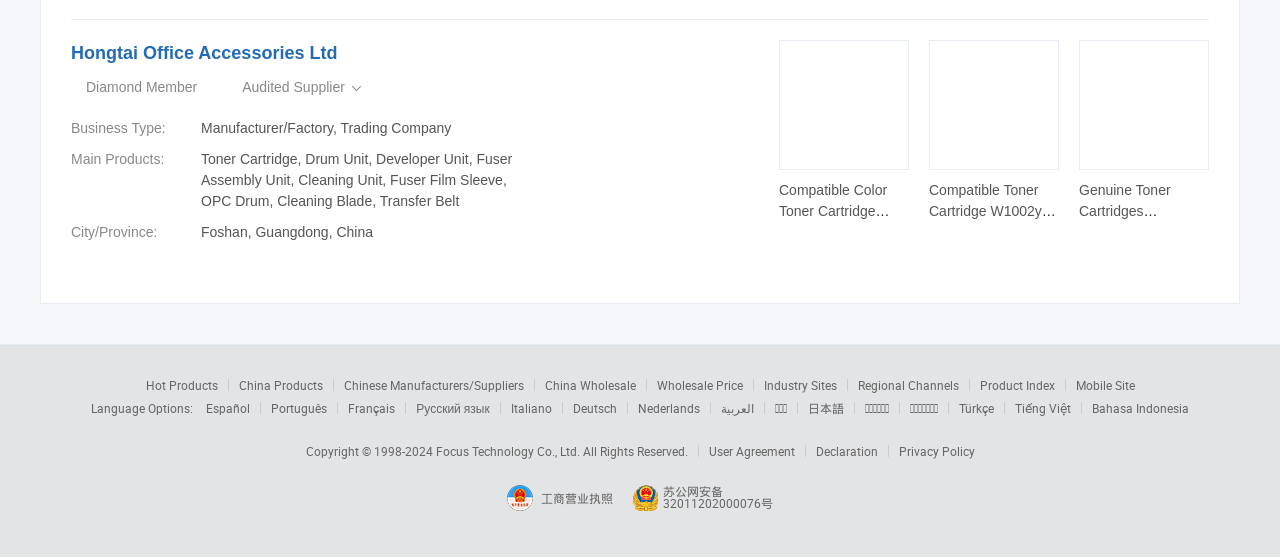What is the business type of Hongtai Office Accessories Ltd?
Answer the question with a detailed explanation, including all necessary information.

I found the answer by looking at the StaticText element with the text 'Business Type:' and its corresponding value 'Manufacturer/Factory, Trading Company'.